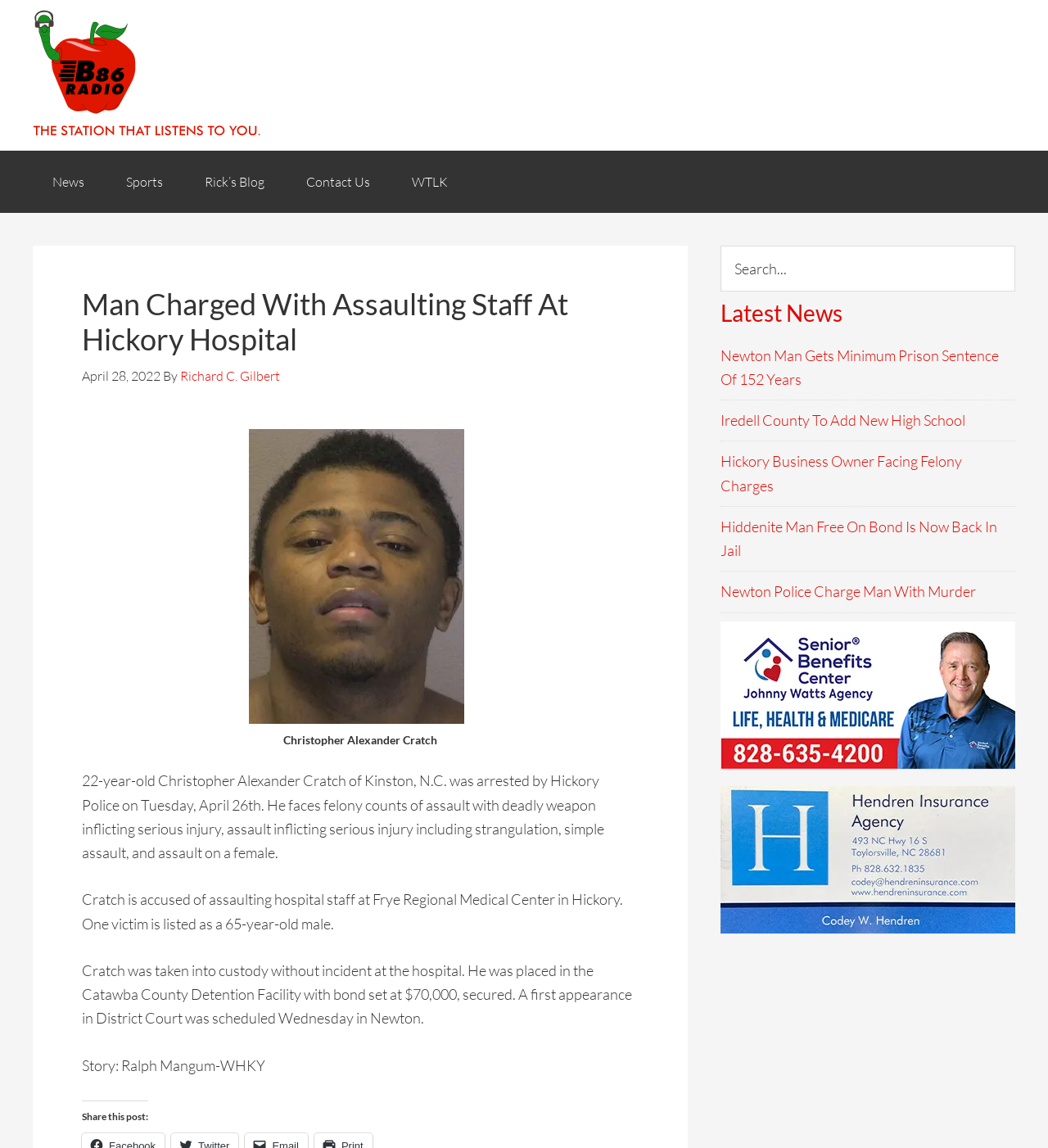Using the given description, provide the bounding box coordinates formatted as (top-left x, top-left y, bottom-right x, bottom-right y), with all values being floating point numbers between 0 and 1. Description: parent_node: Christopher Alexander Cratch

[0.237, 0.618, 0.443, 0.634]